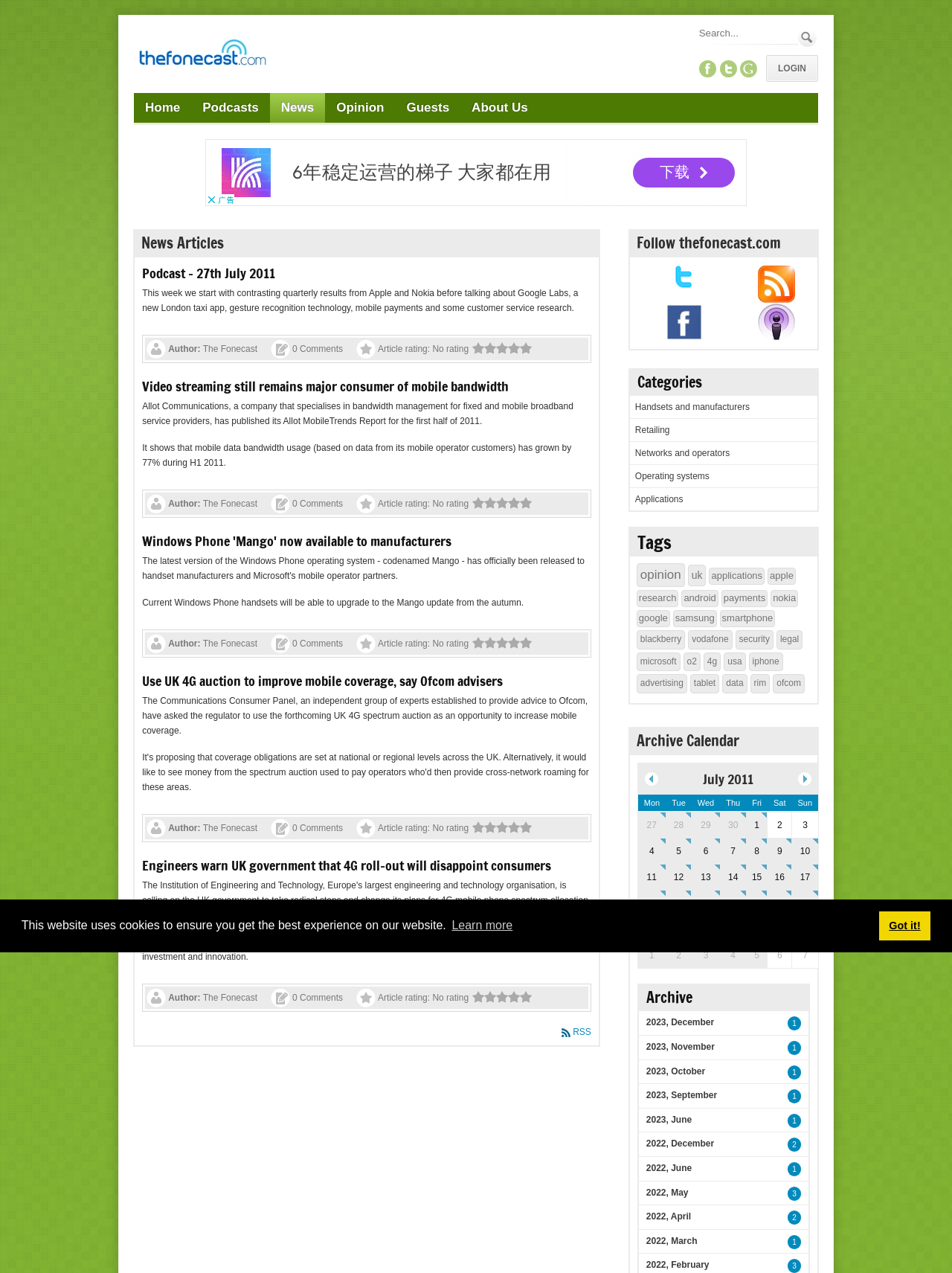Find the UI element described as: "2022, April" and predict its bounding box coordinates. Ensure the coordinates are four float numbers between 0 and 1, [left, top, right, bottom].

[0.672, 0.947, 0.733, 0.965]